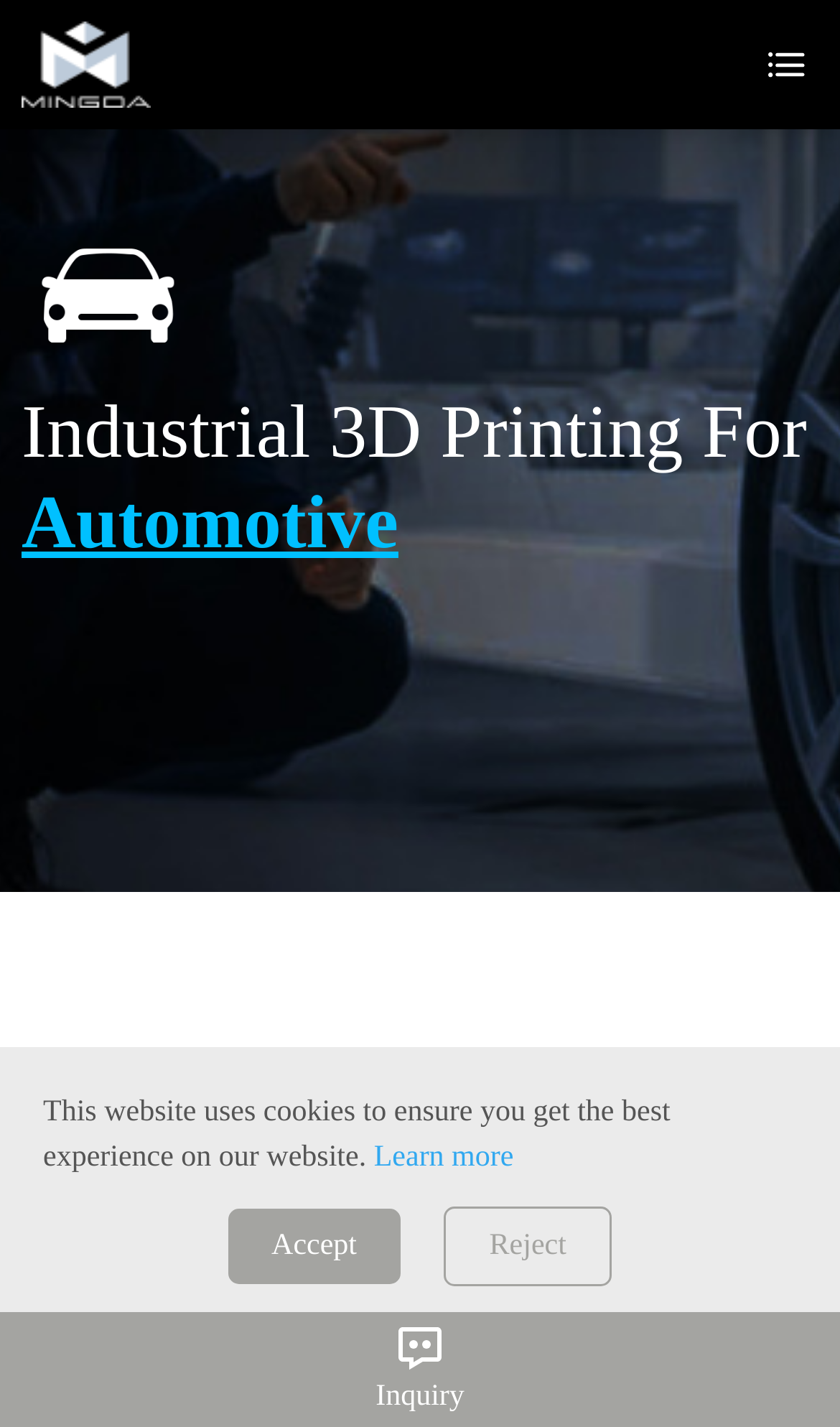Find the bounding box coordinates for the UI element whose description is: "Learn more". The coordinates should be four float numbers between 0 and 1, in the format [left, top, right, bottom].

[0.445, 0.8, 0.611, 0.823]